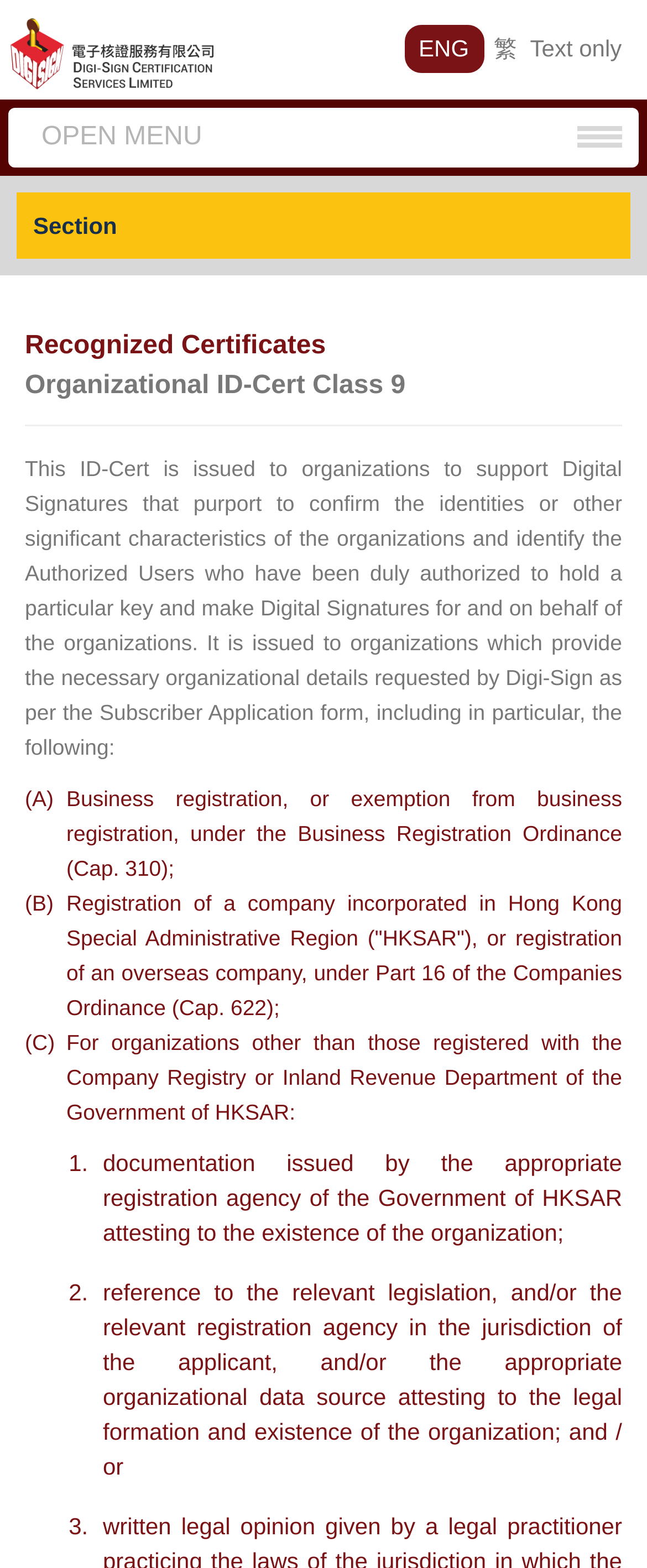Write a detailed summary of the webpage, including text, images, and layout.

The webpage is about Digi-Sign Certification Services Limited, a company that provides certification services. At the top of the page, there is a layout table that spans the entire width of the page. Within this table, there are several links and static text elements. On the top-left corner, there is a link to an unknown page. To the right of this link, there are three static text elements: "ENG", "繁", and "Text only". Below these elements, there is a static text element that says "OPEN MENU".

On the left side of the page, there is a section that lists various types of recognized certificates, including "Personal ID-Cert Class 1", "Organizational ID-Cert Class 2", and others. Each of these certificates has a corresponding link. Below this section, there is a static text element that says "Recognized Certificates".

On the right side of the page, there is a detailed description of the "Organizational ID-Cert Class 9". This description is divided into several paragraphs and lists. The first paragraph explains the purpose of this ID-Cert, which is to support digital signatures for organizations. The following paragraphs list the necessary organizational details required by Digi-Sign, including business registration, company registration, and documentation issued by the appropriate registration agency.

There are 17 links on the page, each leading to a different section or webpage. The links are organized into two columns, with the left column listing various types of recognized certificates and the right column listing related services, such as "Service Level", "Fees and Charges", and "Biometric Authentication Solutions".